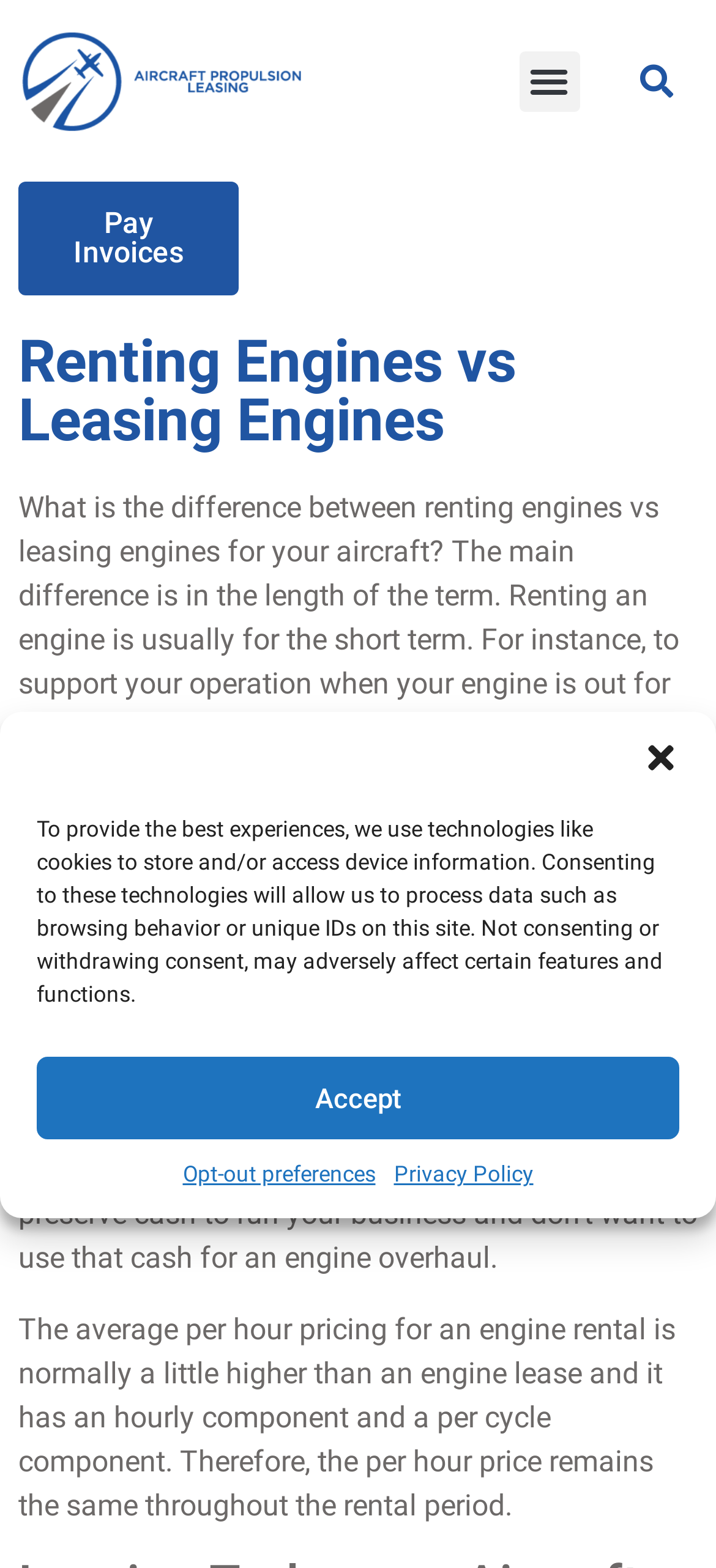Determine the bounding box coordinates for the area that should be clicked to carry out the following instruction: "Close the cookie consent dialog".

[0.897, 0.472, 0.949, 0.495]